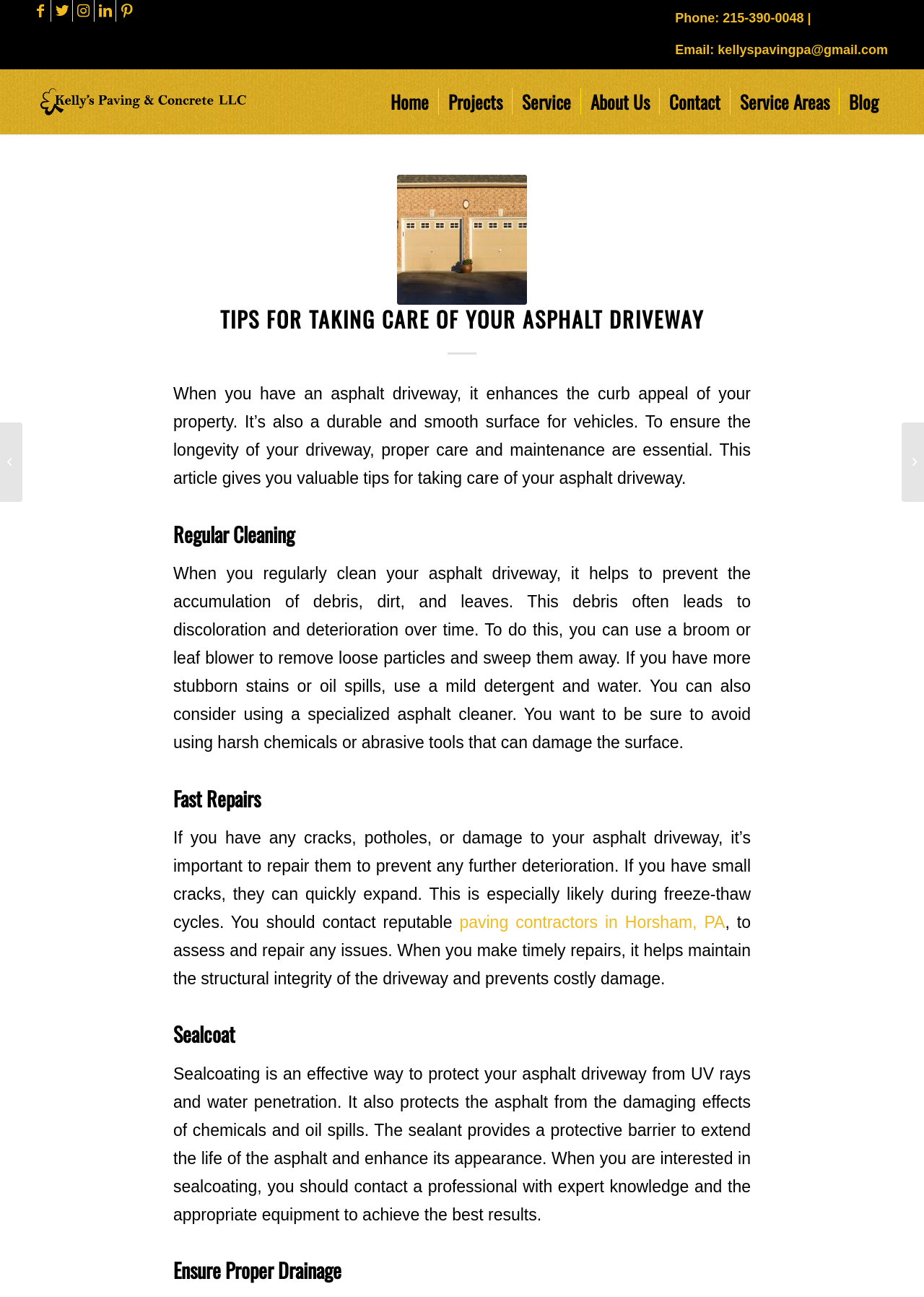What is the name of the company?
Provide a fully detailed and comprehensive answer to the question.

I found the company name by looking at the top-left corner of the webpage, where the logo and company name are typically located. The company name is displayed as a link with the text 'Kelly'.